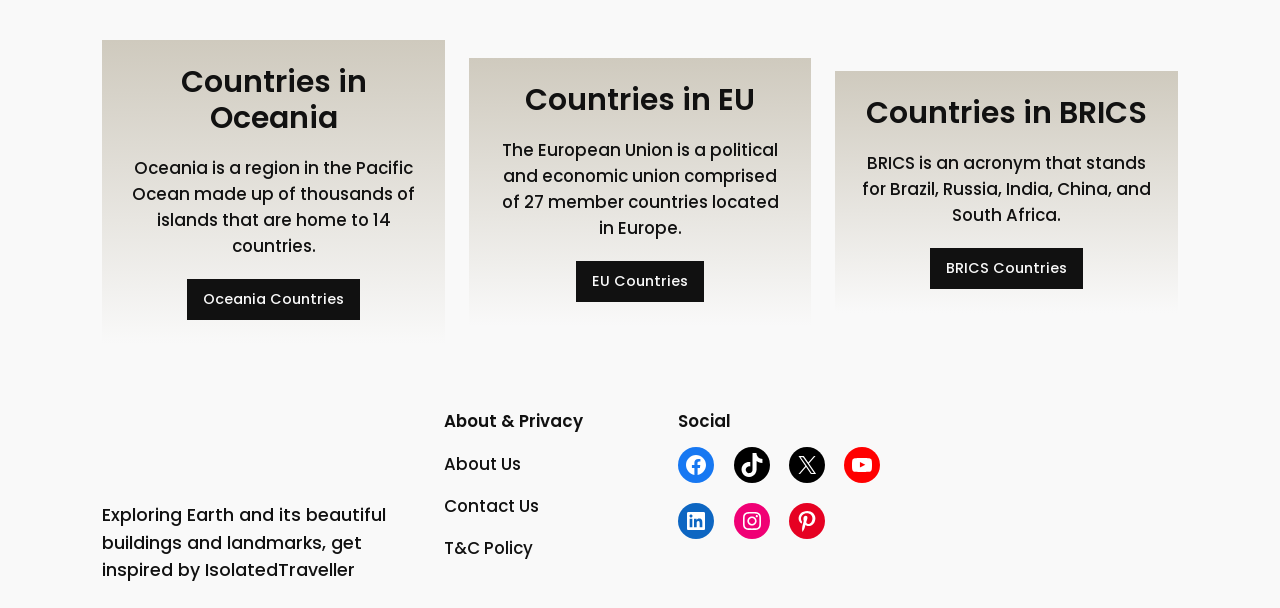Identify the bounding box coordinates of the region I need to click to complete this instruction: "Click on Oceania Countries".

[0.146, 0.458, 0.281, 0.526]